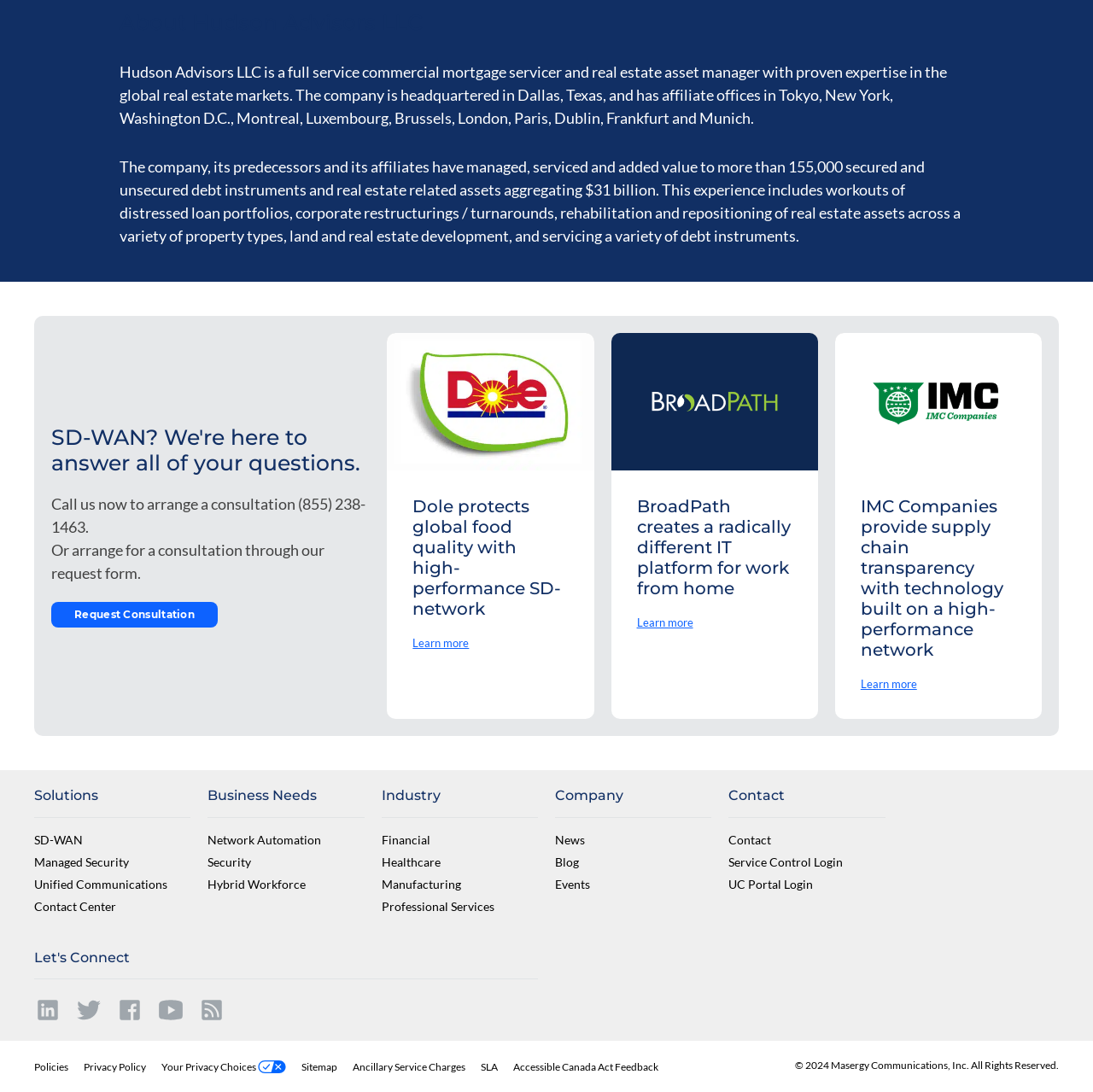Identify the bounding box coordinates for the region to click in order to carry out this instruction: "Learn more about Dole's high-performance SD-network". Provide the coordinates using four float numbers between 0 and 1, formatted as [left, top, right, bottom].

[0.378, 0.455, 0.52, 0.598]